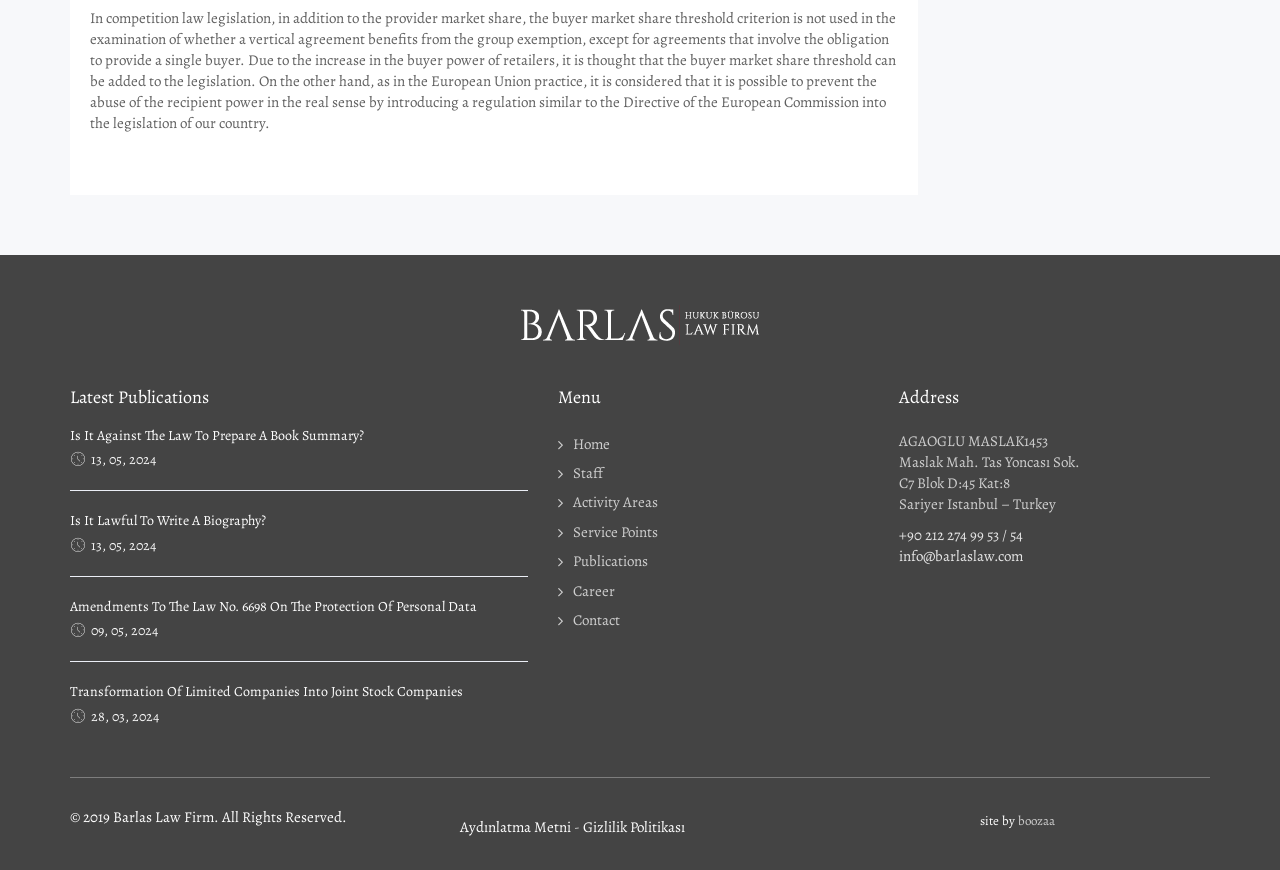Highlight the bounding box coordinates of the element you need to click to perform the following instruction: "Read 'Latest Publications'."

[0.055, 0.443, 0.412, 0.472]